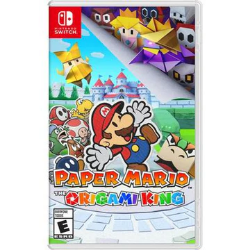Answer the question in a single word or phrase:
What is surrounding Mario in the foreground?

Colorful origami figures